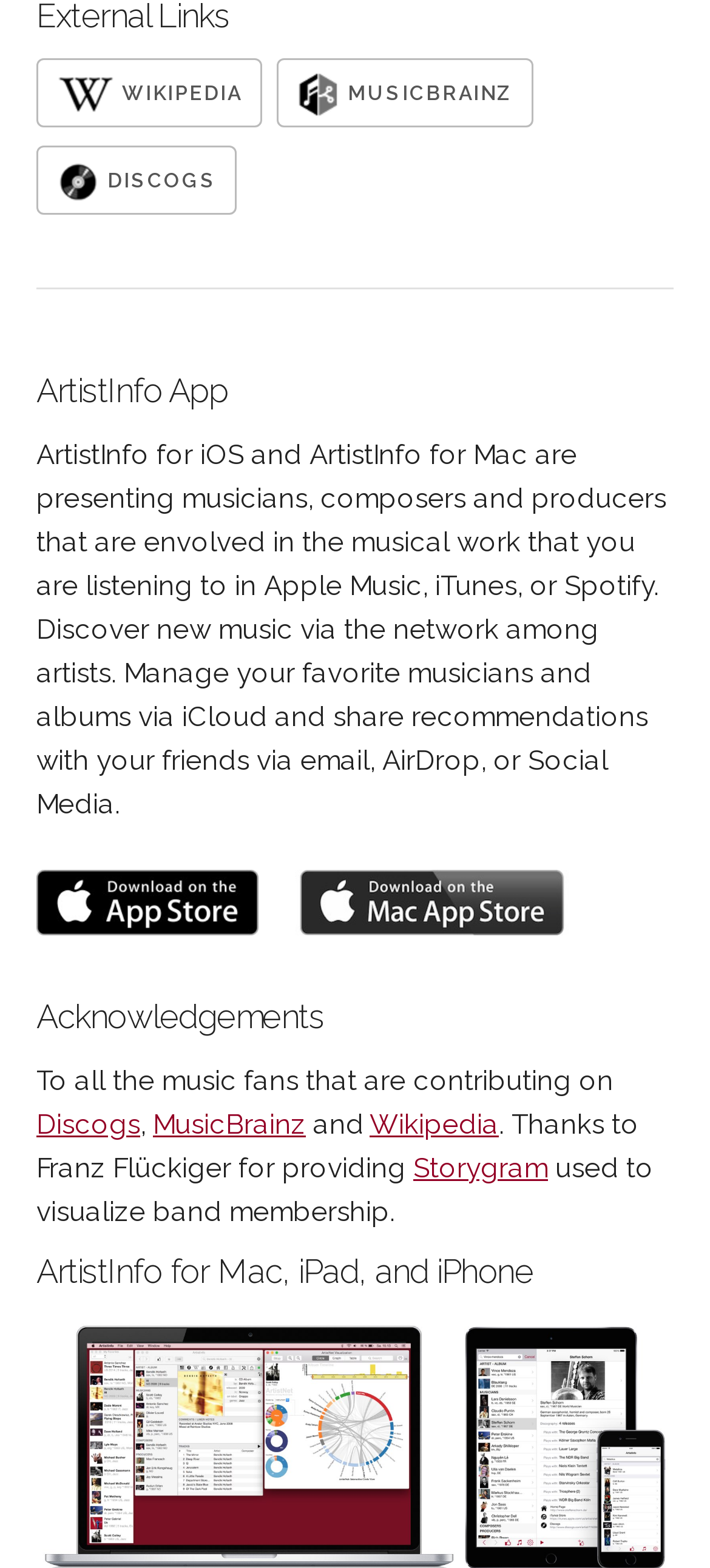Please identify the coordinates of the bounding box for the clickable region that will accomplish this instruction: "Explore ArtistInfo for Mac, iPad, and iPhone".

[0.051, 0.795, 0.949, 0.826]